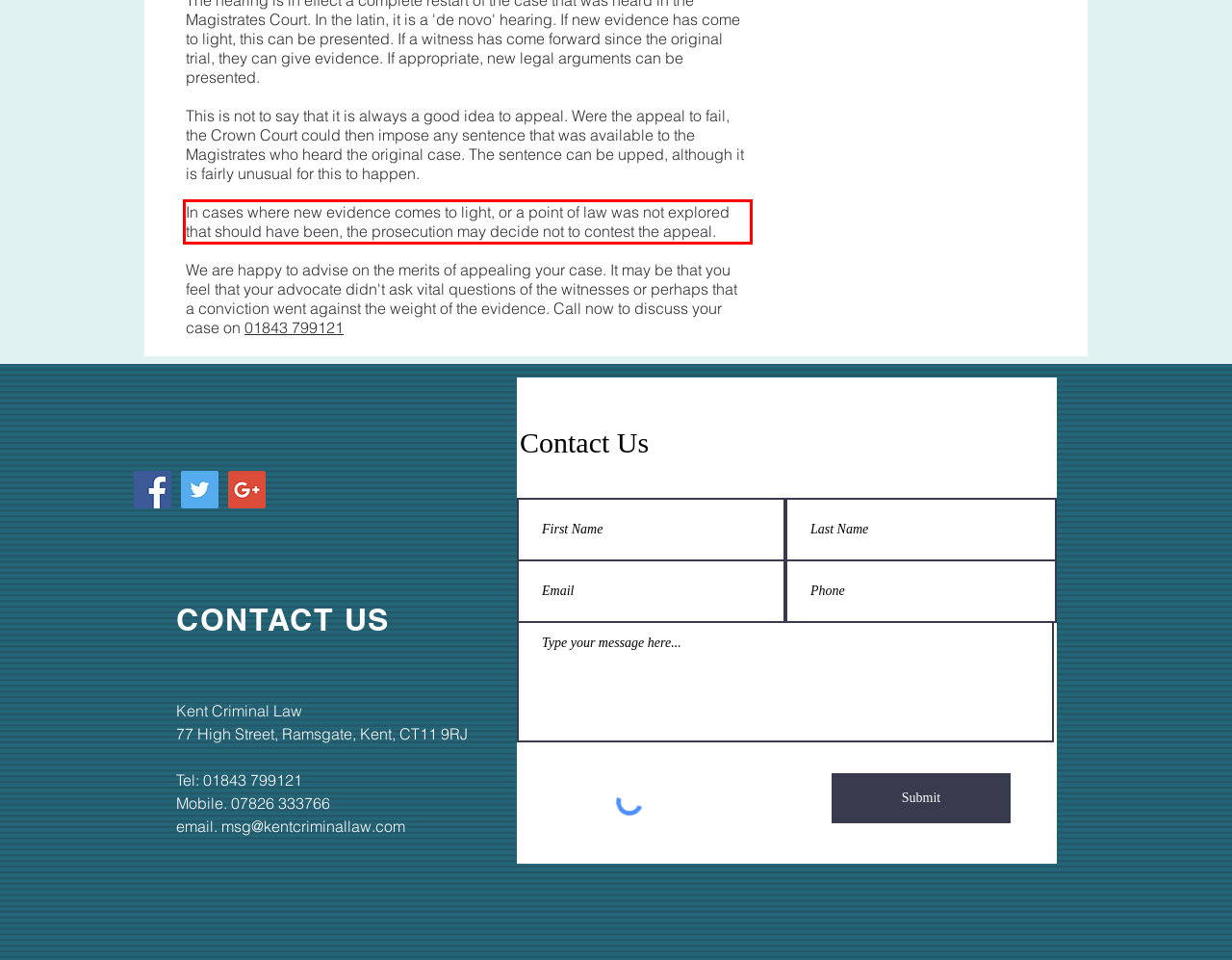Please examine the webpage screenshot containing a red bounding box and use OCR to recognize and output the text inside the red bounding box.

In cases where new evidence comes to light, or a point of law was not explored that should have been, the prosecution may decide not to contest the appeal.